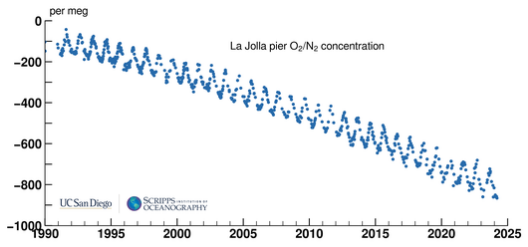Break down the image and describe every detail you can observe.

The image presents a scientific plot demonstrating the long-term trend of O₂/N₂ concentration recorded at the La Jolla Pier from 1990 to 2025. The y-axis represents the O₂/N₂ concentration in units of "per meg," while the x-axis illustrates the timeline from 1990 to 2025. Each blue dot corresponds to measured data points over the years, revealing a notable decline in concentration, indicative of broader atmospheric changes. The plot emphasizes the significant decrease in oxygen levels, providing crucial insights into environmental and climate science. Logos from UC San Diego and Scripps Institution of Oceanography are featured prominently, underscoring the origin of the data and the collaborative nature of the research.